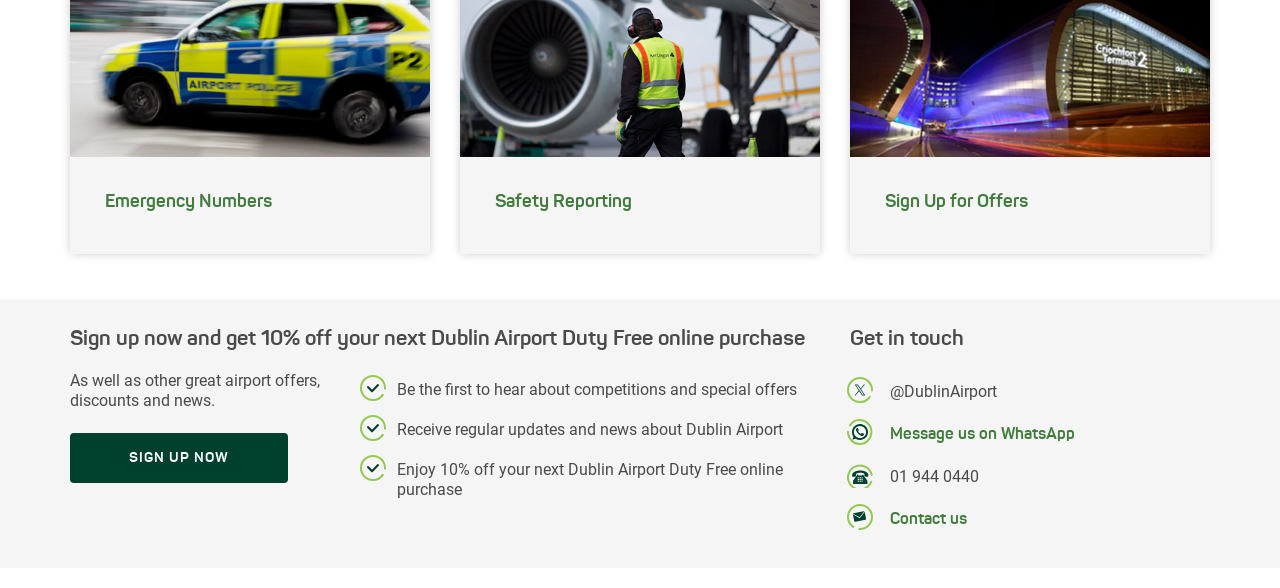Please provide a comprehensive answer to the question below using the information from the image: What is the purpose of the 'SIGN UP NOW' button?

The 'SIGN UP NOW' button is placed below the heading that mentions getting 10% off on the next online purchase, indicating that the purpose of the button is to sign up and get the discount.